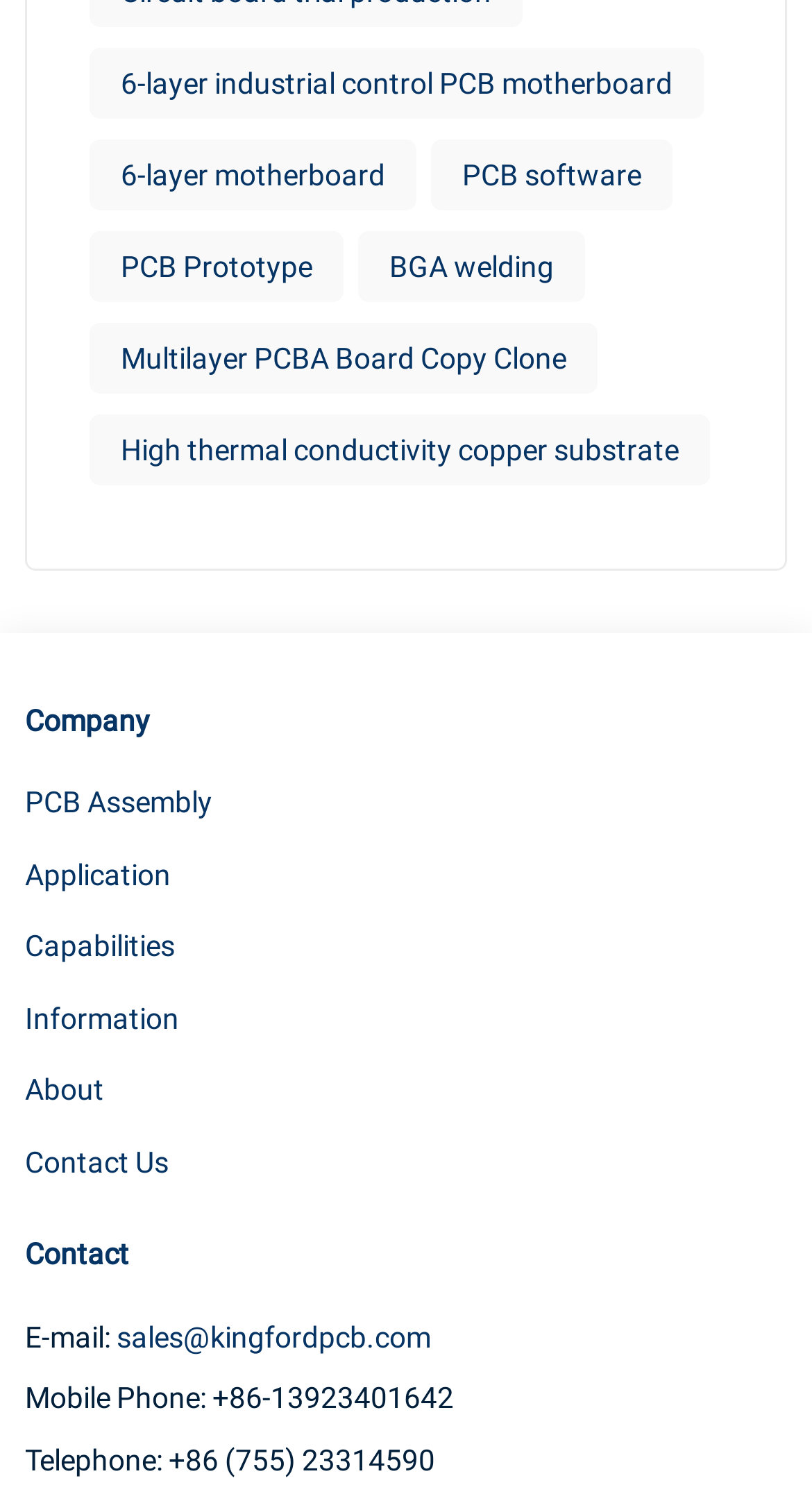Please find the bounding box coordinates of the element that must be clicked to perform the given instruction: "Visit PCB Assembly page". The coordinates should be four float numbers from 0 to 1, i.e., [left, top, right, bottom].

[0.031, 0.518, 0.262, 0.552]